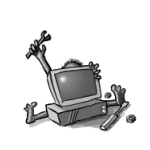What tools are scattered nearby? Look at the image and give a one-word or short phrase answer.

wrench and stylus